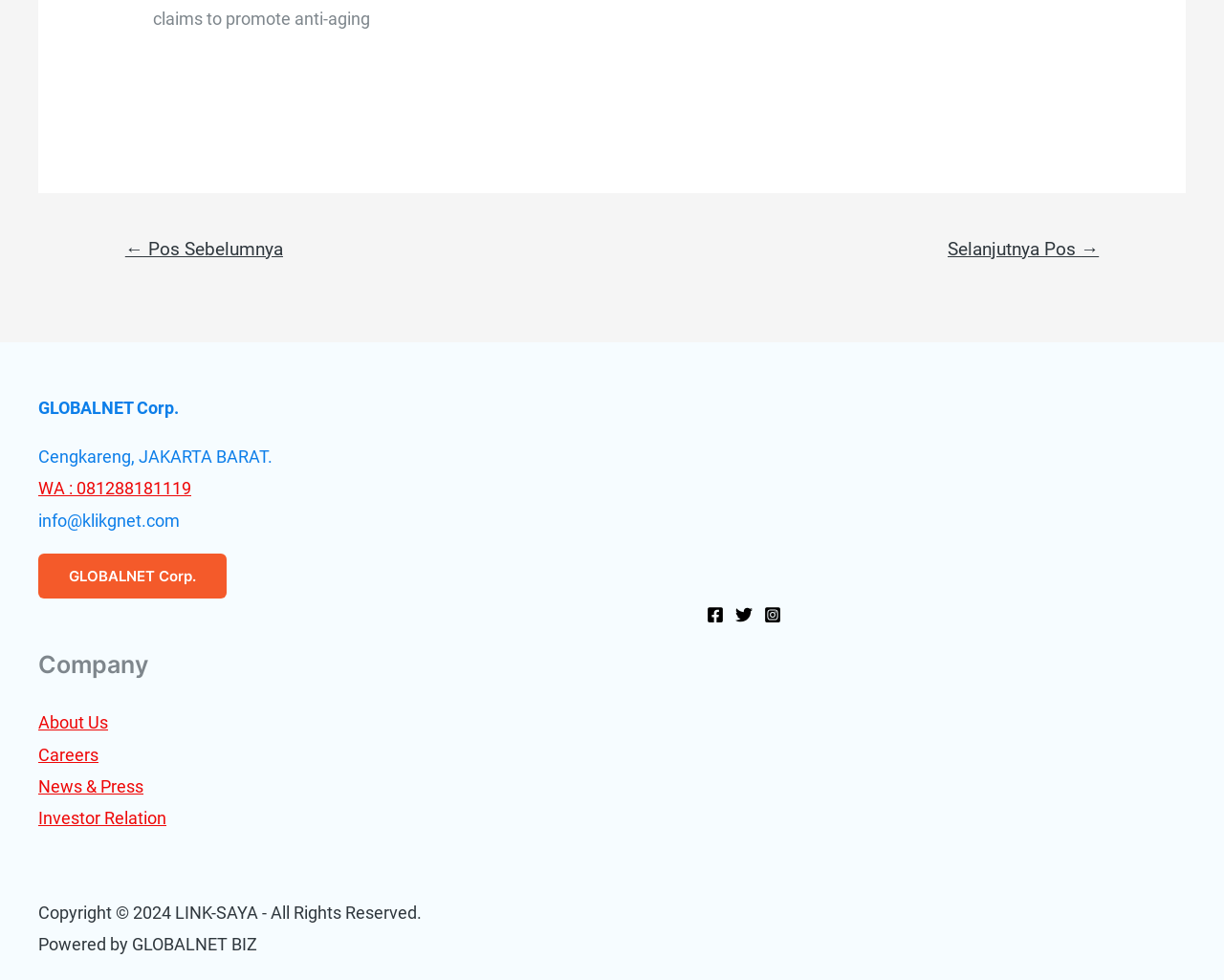What is the copyright year mentioned in the footer? From the image, respond with a single word or brief phrase.

2024